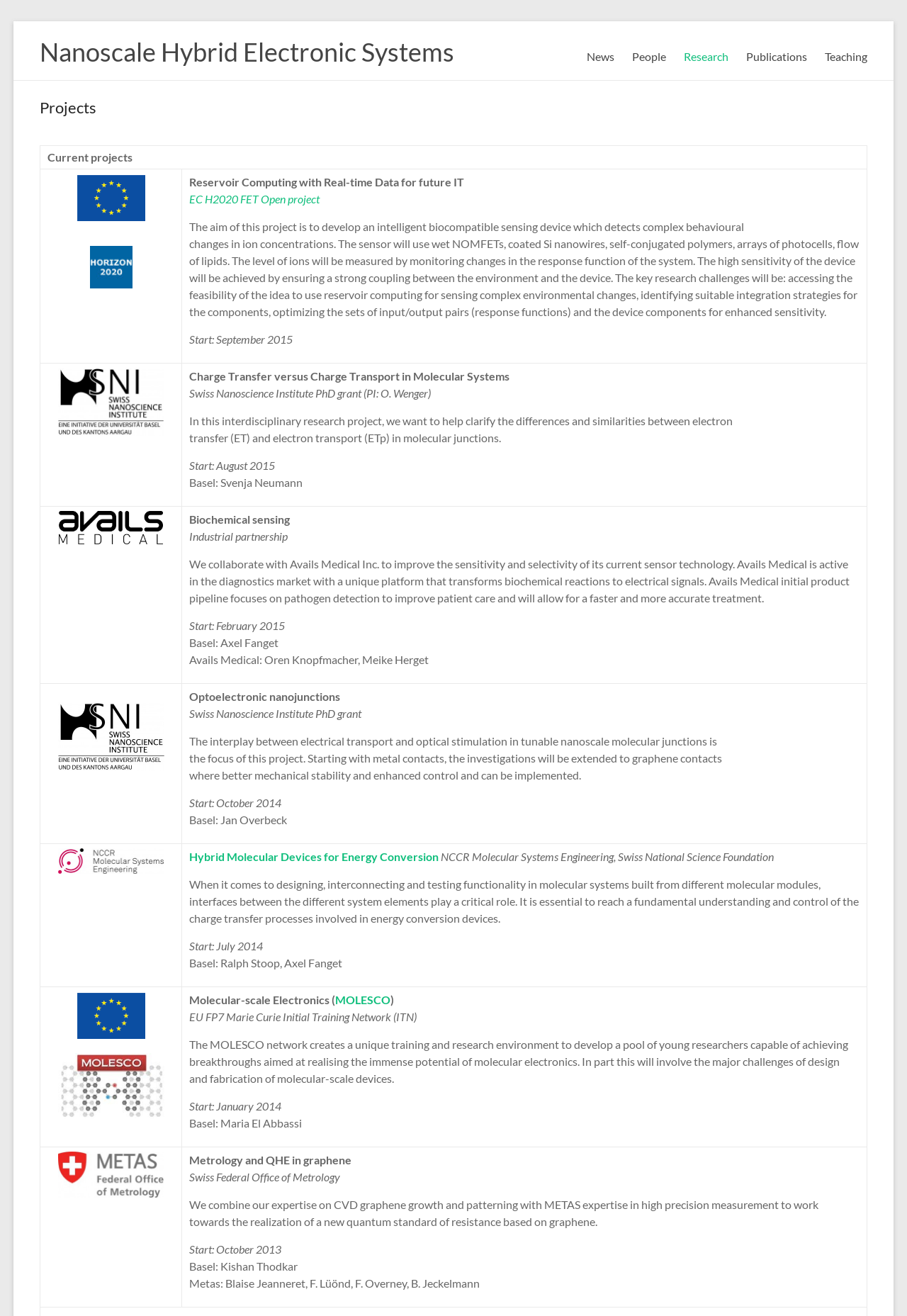Identify the bounding box for the described UI element: "alt="Avails Medical"".

[0.053, 0.401, 0.193, 0.427]